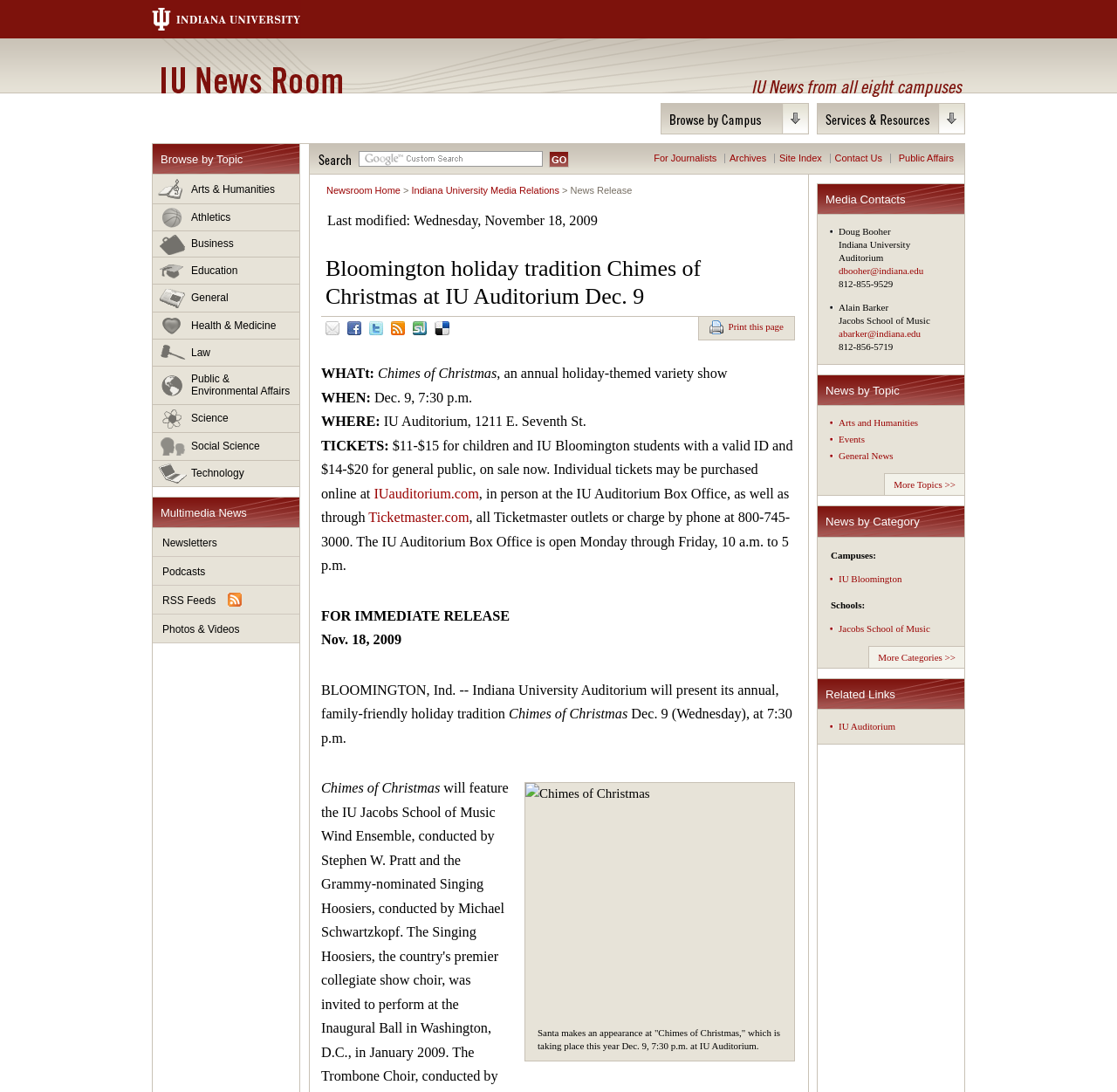Using the provided description Contact Us, find the bounding box coordinates for the UI element. Provide the coordinates in (top-left x, top-left y, bottom-right x, bottom-right y) format, ensuring all values are between 0 and 1.

[0.747, 0.14, 0.79, 0.149]